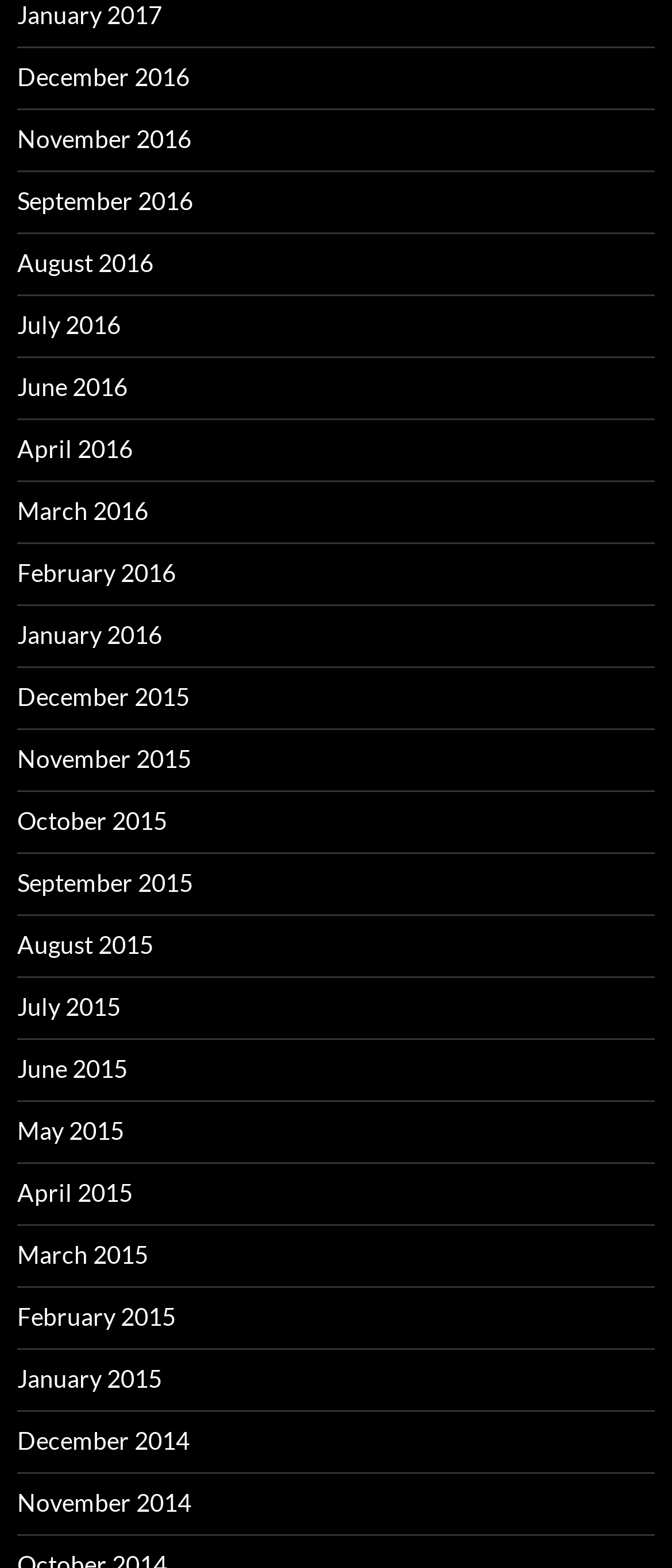Locate the bounding box coordinates of the element I should click to achieve the following instruction: "Click on 'Youyi Feinuo launched “emergency rescue, health knowledge” training seminar'".

None